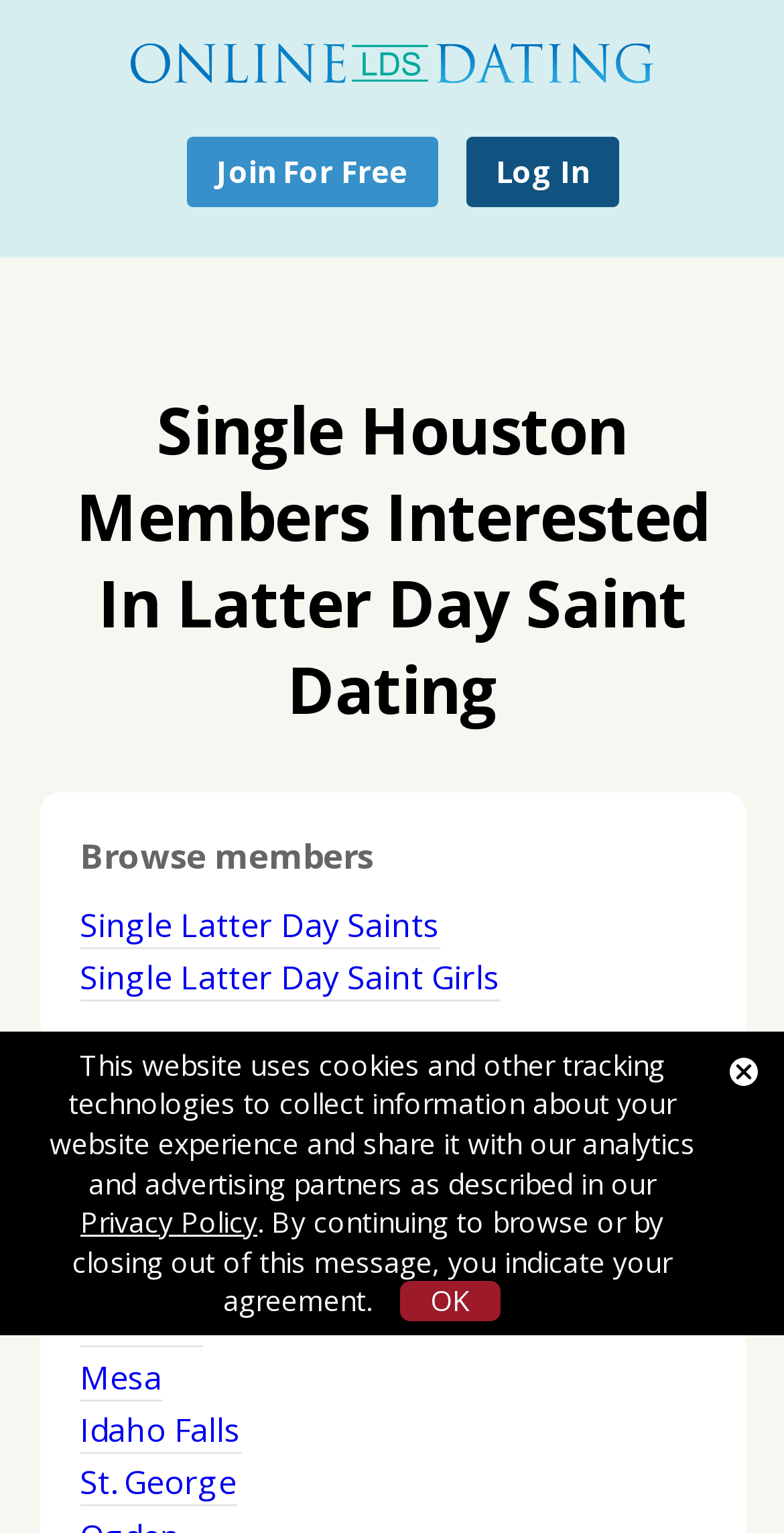Determine the bounding box coordinates (top-left x, top-left y, bottom-right x, bottom-right y) of the UI element described in the following text: OK

[0.51, 0.836, 0.638, 0.862]